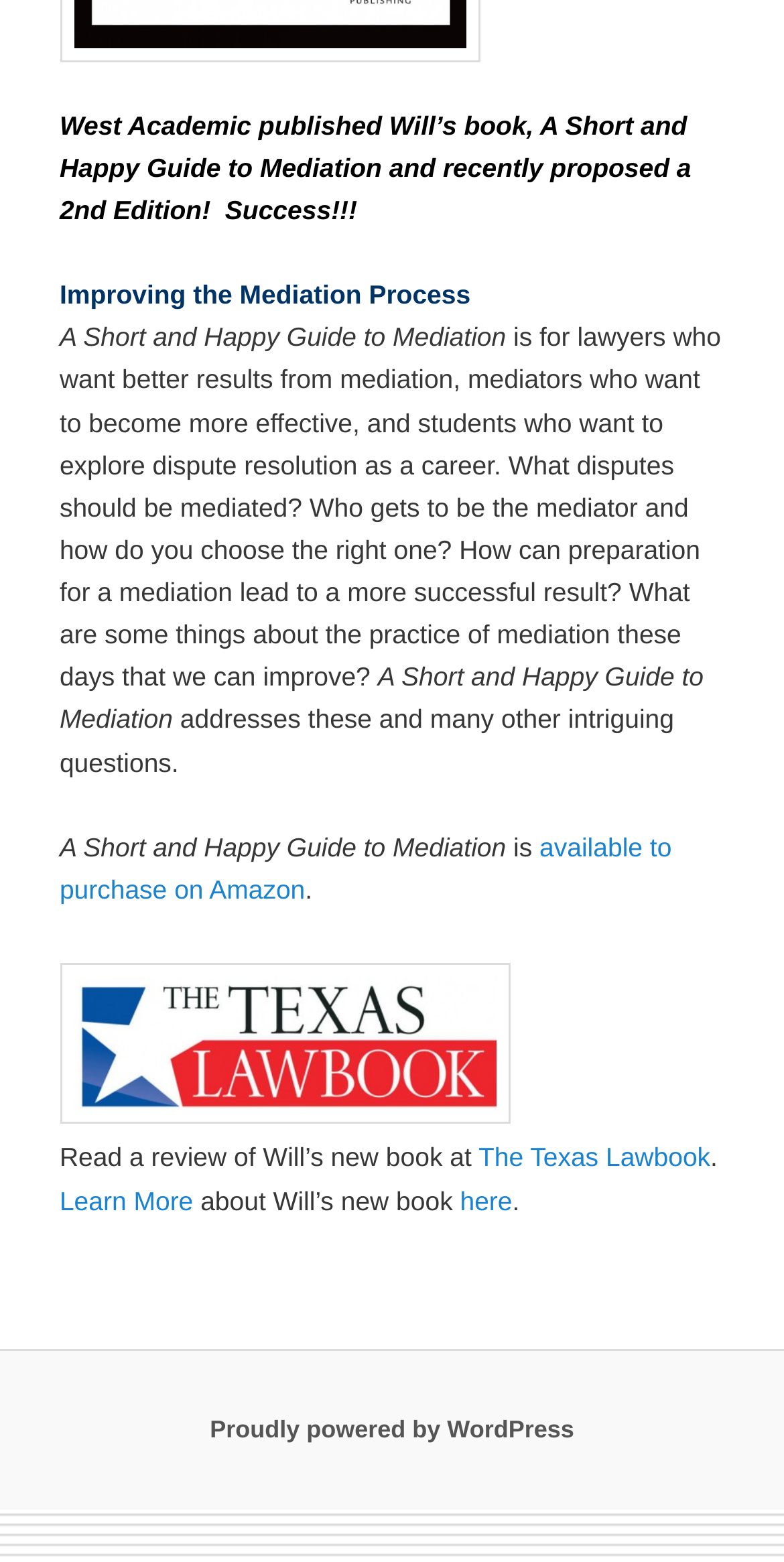Please find the bounding box coordinates (top-left x, top-left y, bottom-right x, bottom-right y) in the screenshot for the UI element described as follows: available to purchase on Amazon

[0.076, 0.533, 0.857, 0.579]